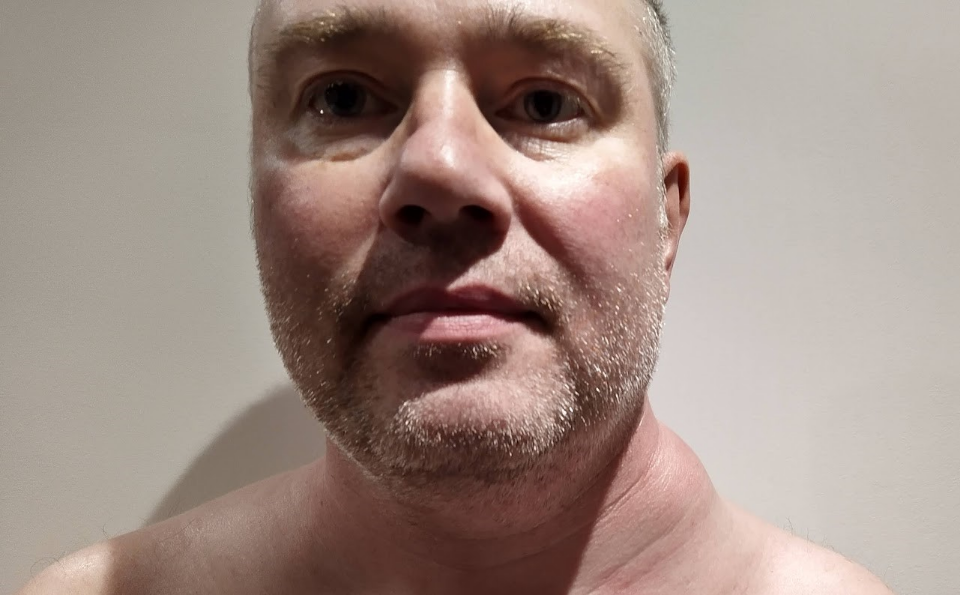Elaborate on all the elements present in the image.

The image depicts a close-up of a man's face, revealing visible signs of distress and health challenges. He appears to be in his early forties, with short, light-colored hair and stubble. The prominent feature in this image is a noticeable swelling on the right side of his neck, indicating a serious medical condition, which is likely related to the discussions of a growing lump mentioned in the accompanying text. His expression suggests a mix of resilience and concern, reflecting his ongoing struggle with health issues, including his experience with steroids and the pain affecting his mobility. The background is a plain, light-colored wall, which emphasizes the subject's condition and the gravity of his situation. This visual representation serves as a stark reminder of the challenges faced by those battling serious illnesses, illustrating the emotional and physical toll it can take.